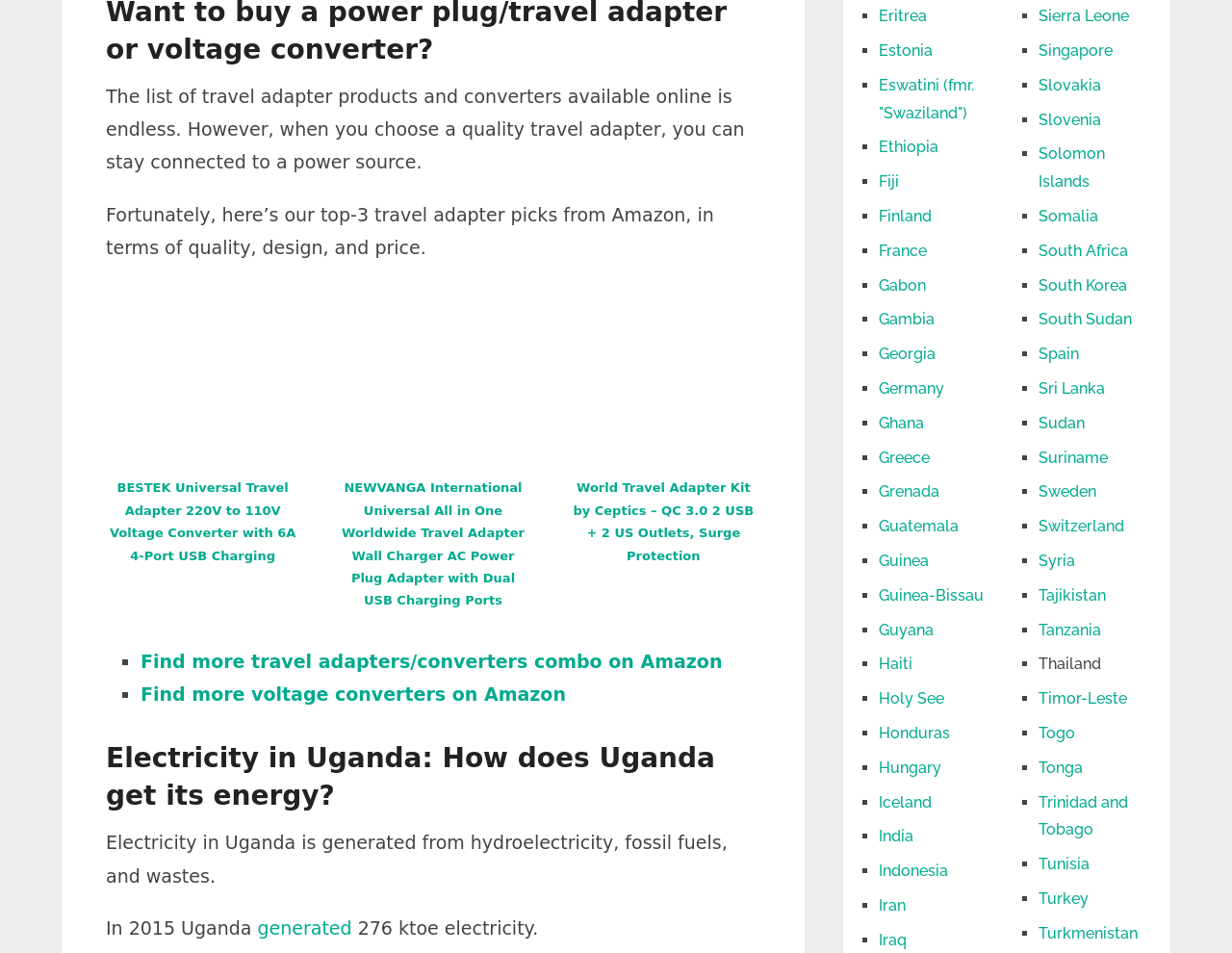Please determine the bounding box coordinates, formatted as (top-left x, top-left y, bottom-right x, bottom-right y), with all values as floating point numbers between 0 and 1. Identify the bounding box of the region described as: Eswatini (fmr. "Swaziland")

[0.713, 0.08, 0.791, 0.128]